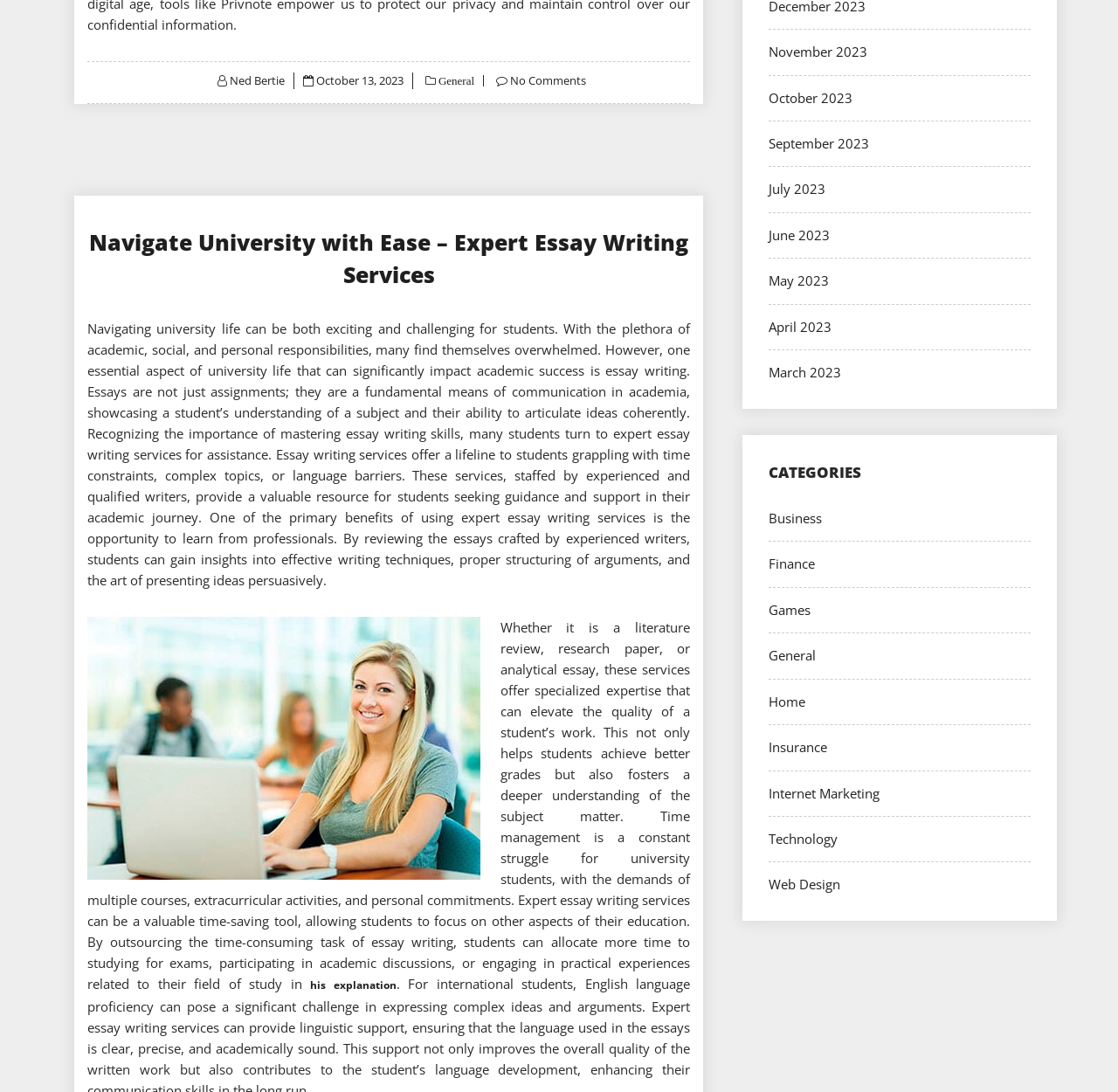Consider the image and give a detailed and elaborate answer to the question: 
What is the benefit of using expert essay writing services?

I found the benefit of using expert essay writing services by reading the paragraph of text which states that one of the primary benefits of using expert essay writing services is the opportunity to learn from professionals.